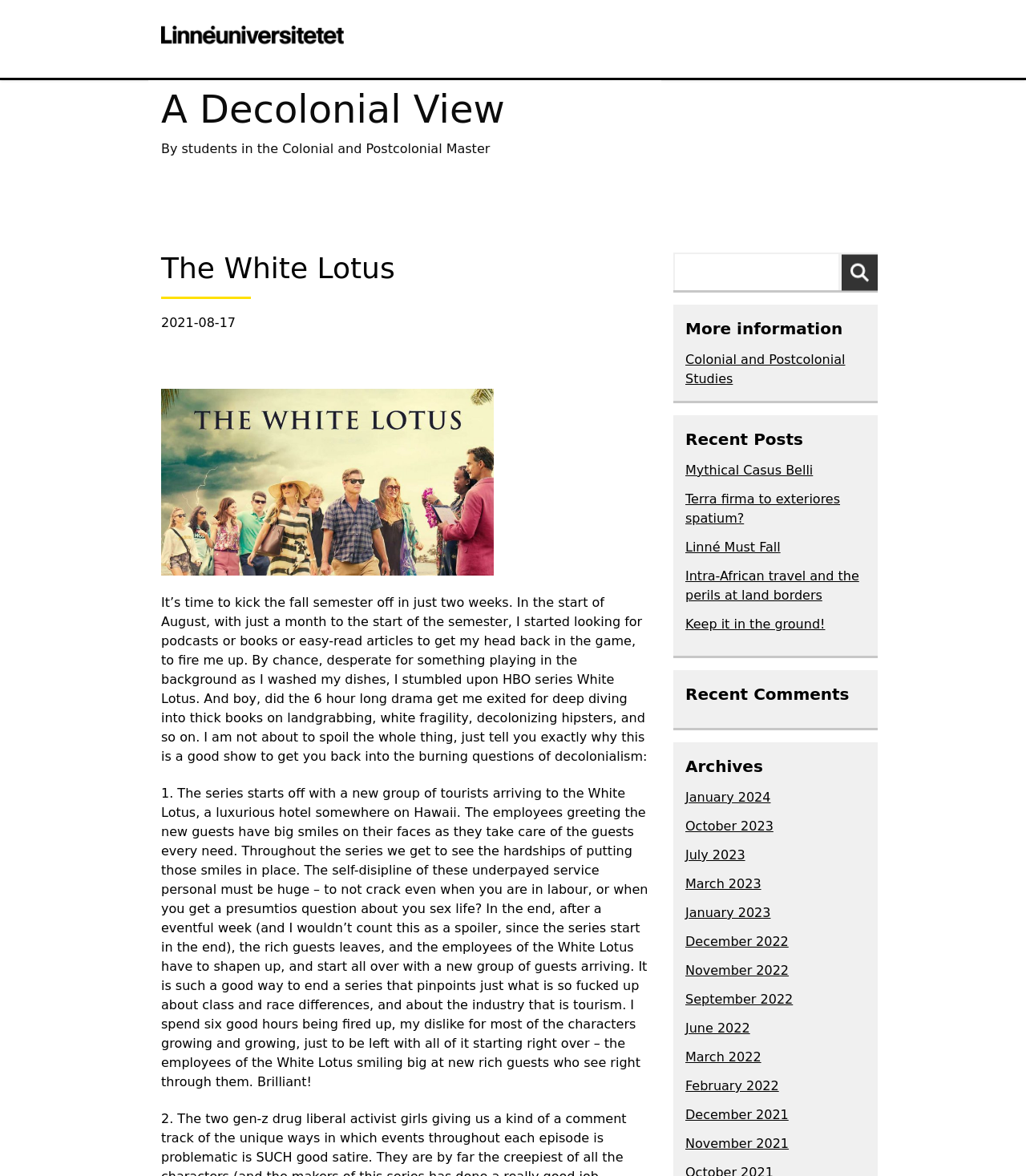Illustrate the webpage's structure and main components comprehensively.

This webpage is an archive of popular culture articles from "A Decolonial View". At the top, there is a logo image and a link to the website's homepage. Below the logo, there is a heading that reads "A Decolonial View" and a brief description of the website, which is written by students in the Colonial and Postcolonial Master's program.

The main content of the page is an article titled "The White Lotus", which is a review of an HBO series. The article is divided into two sections. The first section is a brief introduction to the series, and the second section is a more in-depth analysis of the show's themes and messages. The article is written in a conversational tone and includes the author's personal opinions and reactions to the series.

To the right of the article, there is a search bar where users can search for specific keywords or topics. Below the search bar, there are several headings that organize the website's content, including "More information", "Recent Posts", "Recent Comments", and "Archives". Under each heading, there are links to related articles or pages.

The "Recent Posts" section lists several article titles, including "Mythical Casus Belli", "Terra firma to exteriores spatium?", and "Linné Must Fall". The "Archives" section lists links to articles from different months and years, dating back to 2021.

Overall, the webpage is a collection of articles and reviews related to popular culture, with a focus on decolonialism and critical analysis. The layout is clean and easy to navigate, with clear headings and concise summaries of each article.